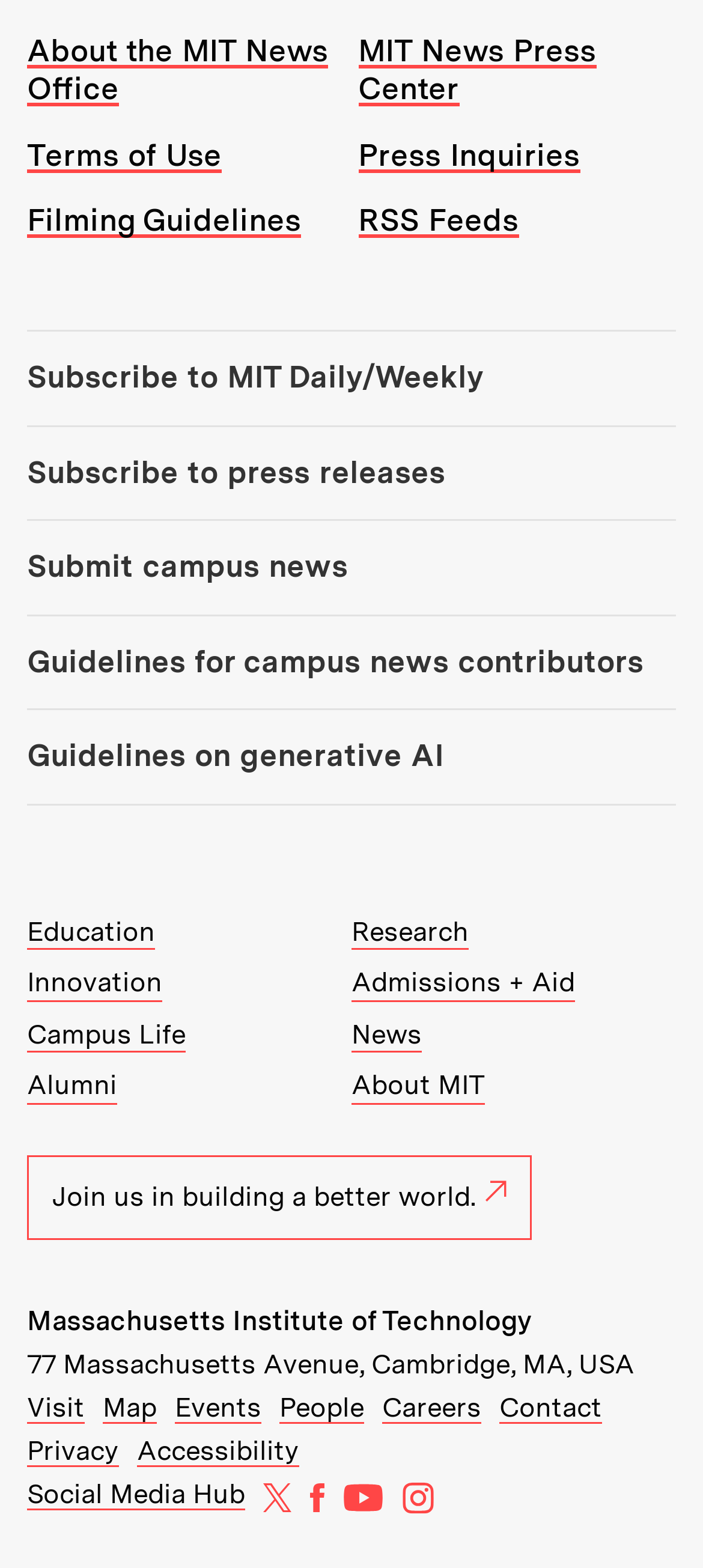Please determine the bounding box coordinates for the element that should be clicked to follow these instructions: "Learn about the MIT News Office".

[0.038, 0.021, 0.467, 0.068]